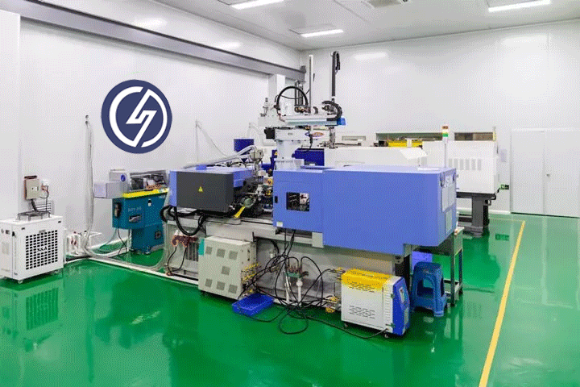Give a thorough caption of the image, focusing on all visible elements.

The image showcases a modern injection molding machine situated in a clean, well-lit facility. The equipment is primarily blue and gray, reflecting a sleek and professional design, indicative of advanced manufacturing technology. The floor is bright green, enhancing the visibility of the machine and contributing to a sterile environment essential for plastic production. 

In the background, various auxiliary machines and tools can be seen, which likely support different phases of the injection molding process. Notably, the logo of Wuxi Glory Plastics is prominently displayed, symbolizing the company's specialization in OEM plastic parts and reinforcing its brand identity within the industry. This setup is indicative of a state-of-the-art operation, dedicated to producing high-quality molded products for diverse applications—highlighting the company's leadership in China's plastic injection molding sector.